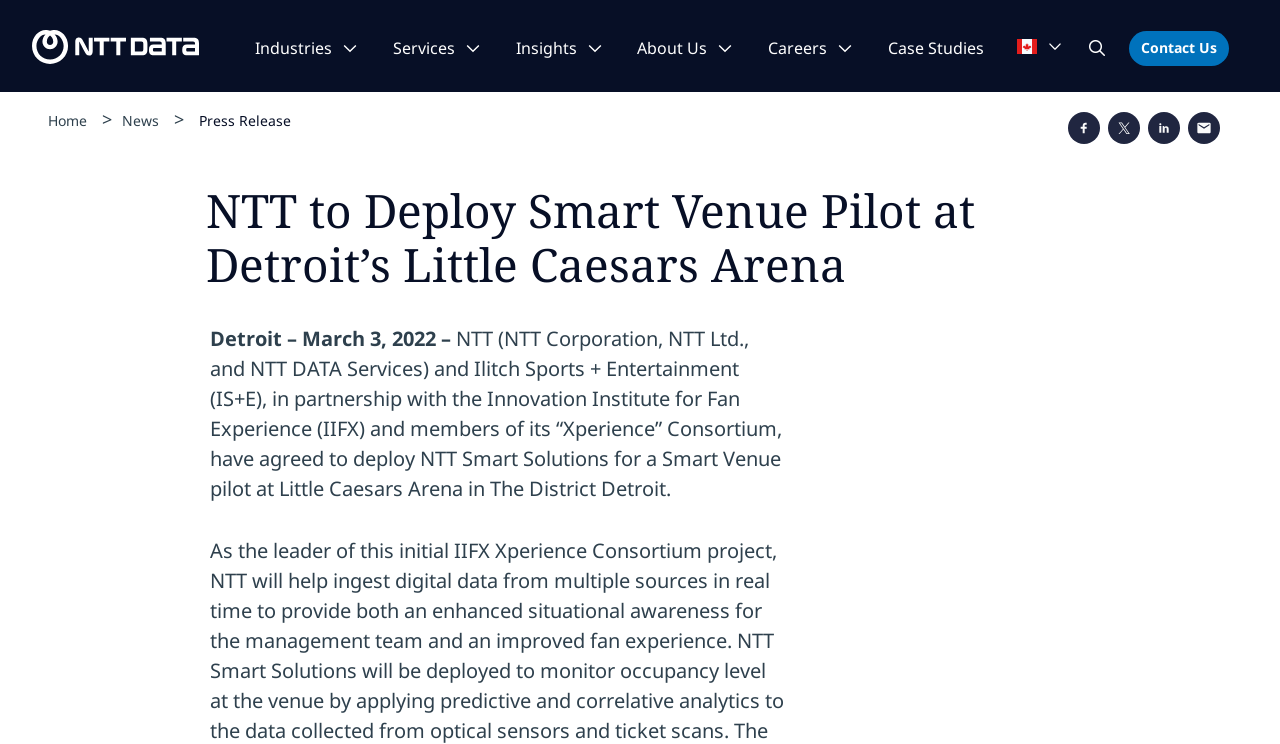Please determine the bounding box coordinates of the clickable area required to carry out the following instruction: "Click the NTT DATA global logo". The coordinates must be four float numbers between 0 and 1, represented as [left, top, right, bottom].

[0.025, 0.04, 0.155, 0.086]